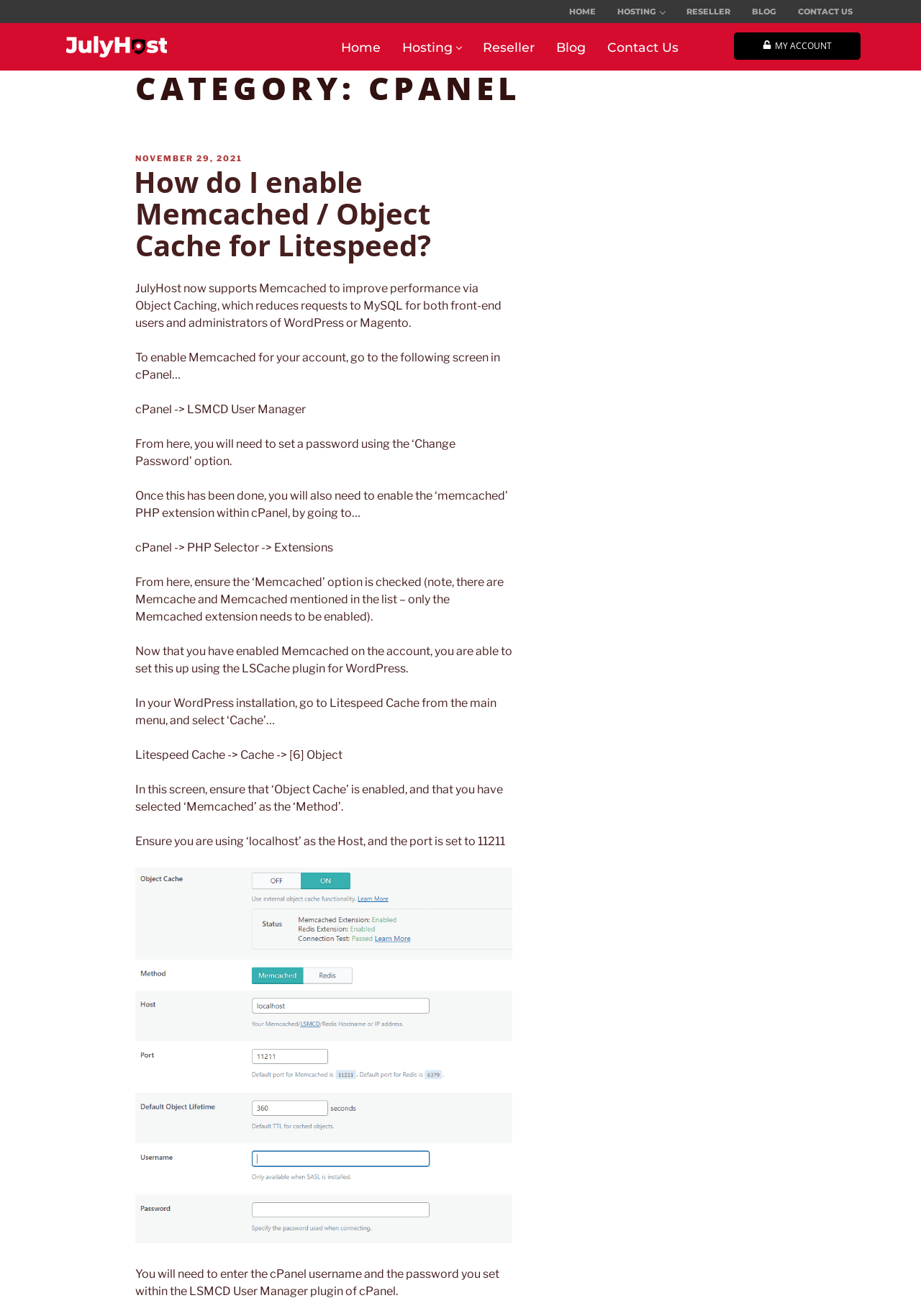Please find the bounding box coordinates of the section that needs to be clicked to achieve this instruction: "Click MY ACCOUNT".

[0.797, 0.025, 0.934, 0.046]